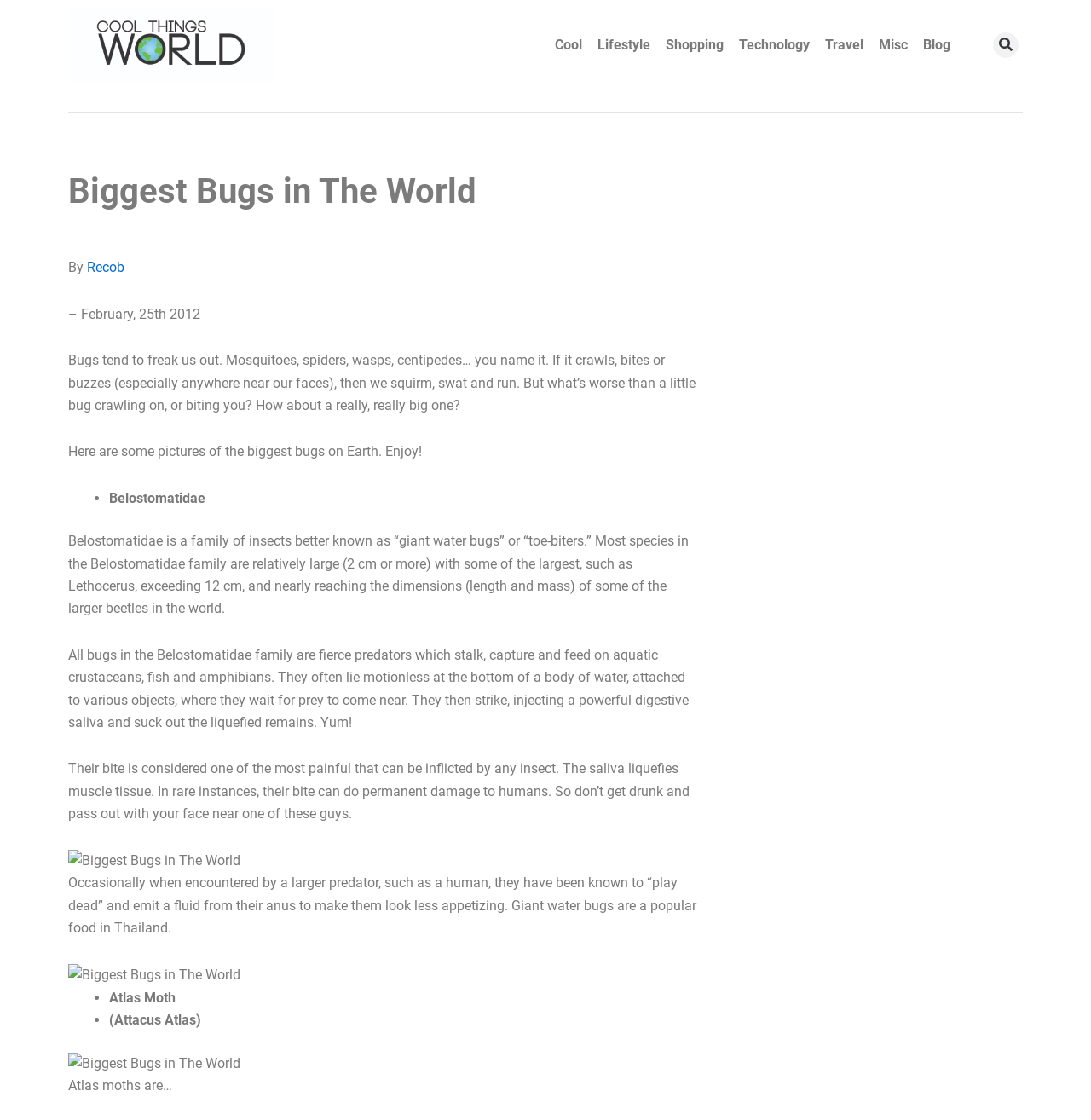What is the name of the website? Using the information from the screenshot, answer with a single word or phrase.

Cool Things World